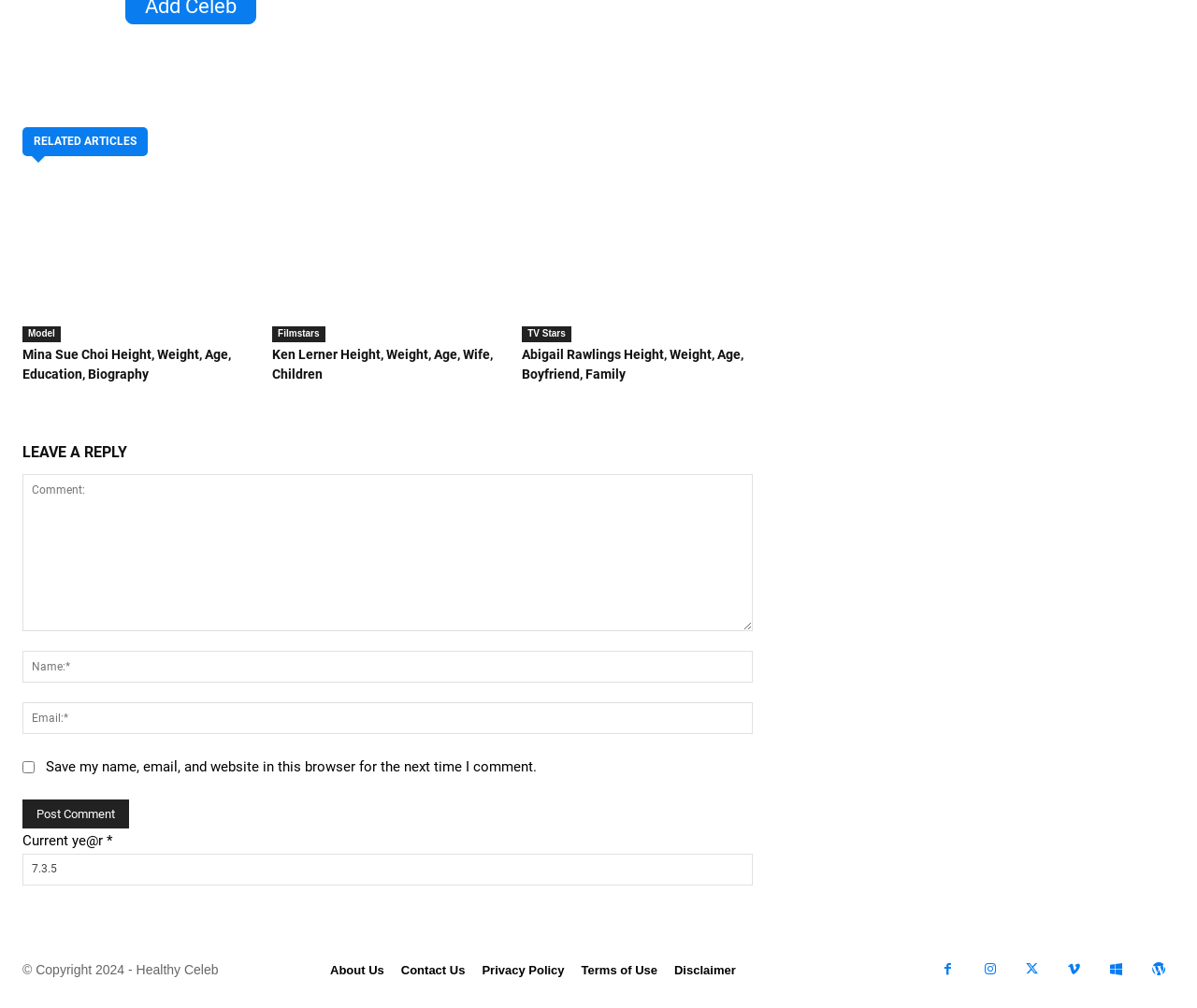Provide the bounding box coordinates of the section that needs to be clicked to accomplish the following instruction: "Visit the 'About Us' page."

[0.269, 0.941, 0.328, 0.979]